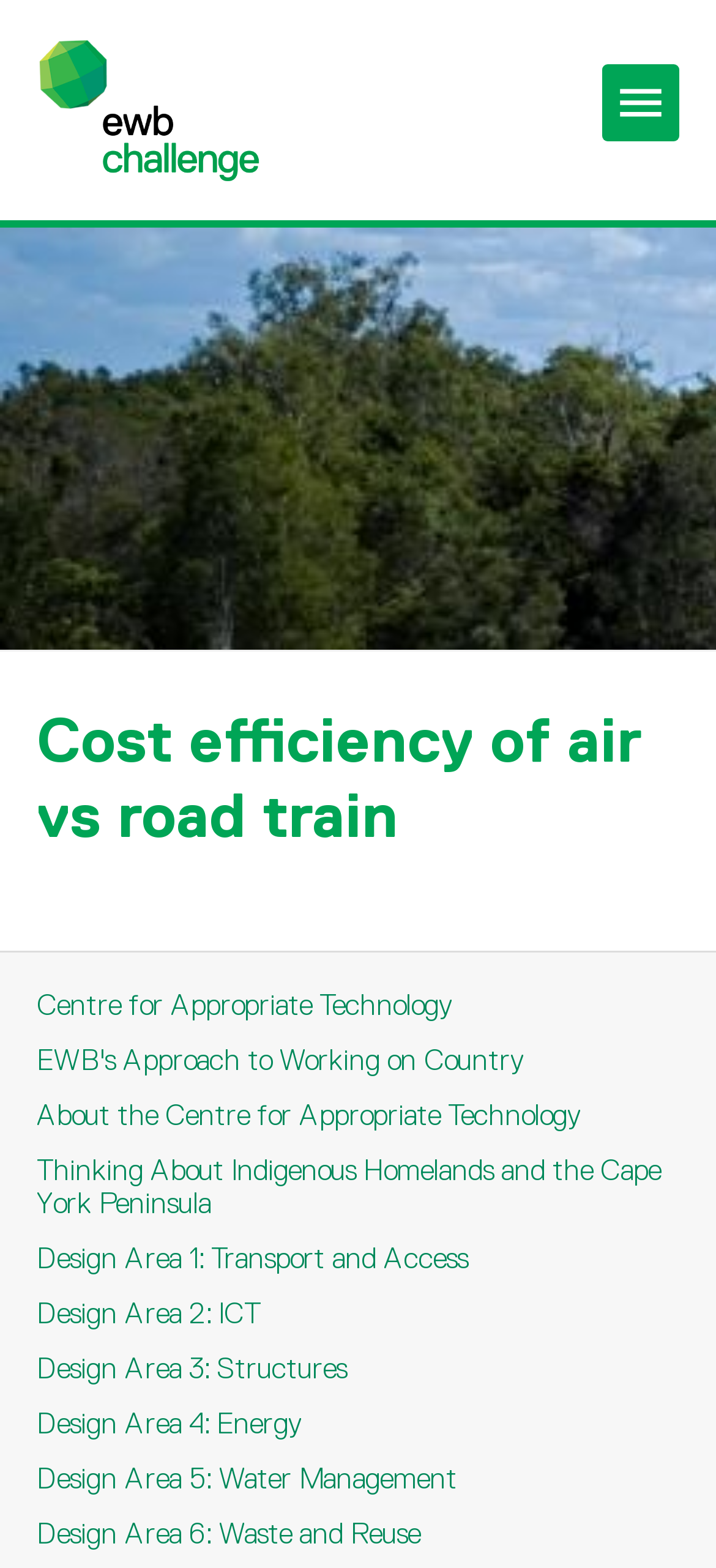Generate a thorough caption that explains the contents of the webpage.

The webpage is about the EWB Challenge, specifically focusing on the cost efficiency of air versus road train. At the top-left corner, there is a link accompanied by an image. Below this, a prominent heading displays the title "Cost efficiency of air vs road train". 

On the lower half of the page, there are multiple links arranged vertically, starting from the top-left and extending to the bottom-right. These links are related to the Centre for Appropriate Technology, EWB's approach, and various design areas such as transport, ICT, structures, energy, water management, and waste and reuse.